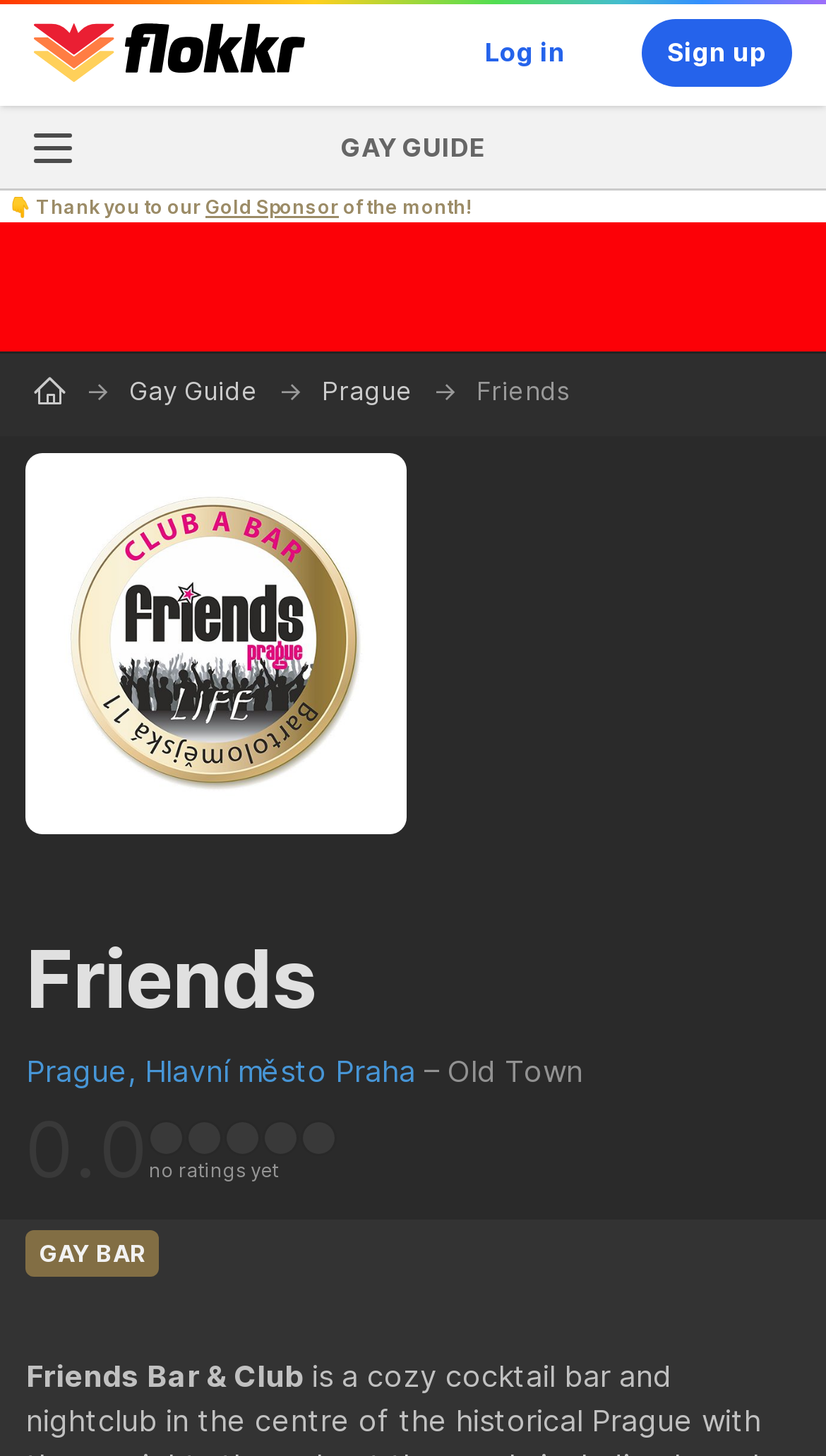Please specify the coordinates of the bounding box for the element that should be clicked to carry out this instruction: "sign up". The coordinates must be four float numbers between 0 and 1, formatted as [left, top, right, bottom].

[0.777, 0.013, 0.959, 0.06]